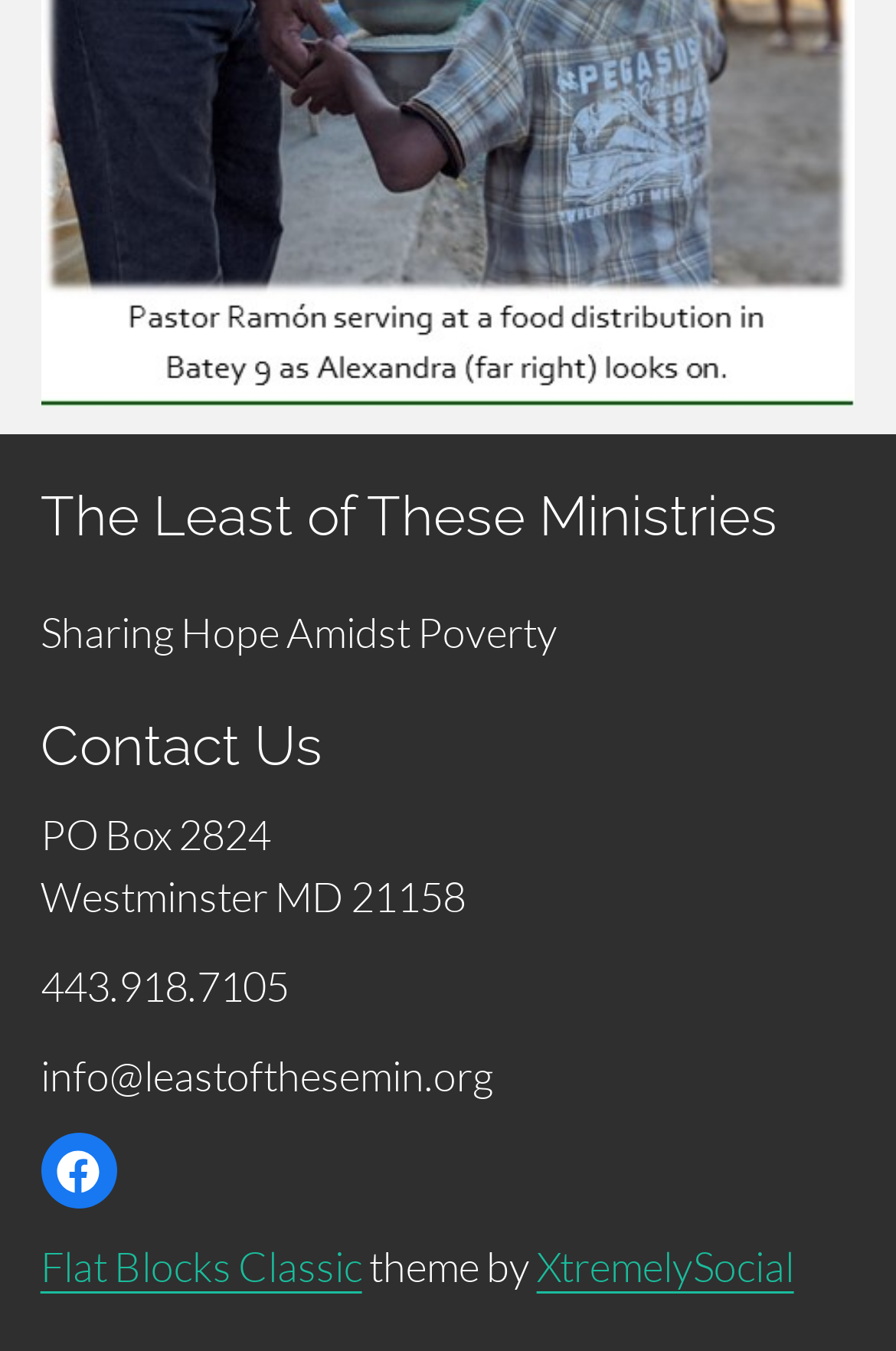What is the organization's email address?
Please answer the question with a detailed and comprehensive explanation.

I found the email address by looking at the contact information section, where it is listed as 'info@leastofthesemin.org'.